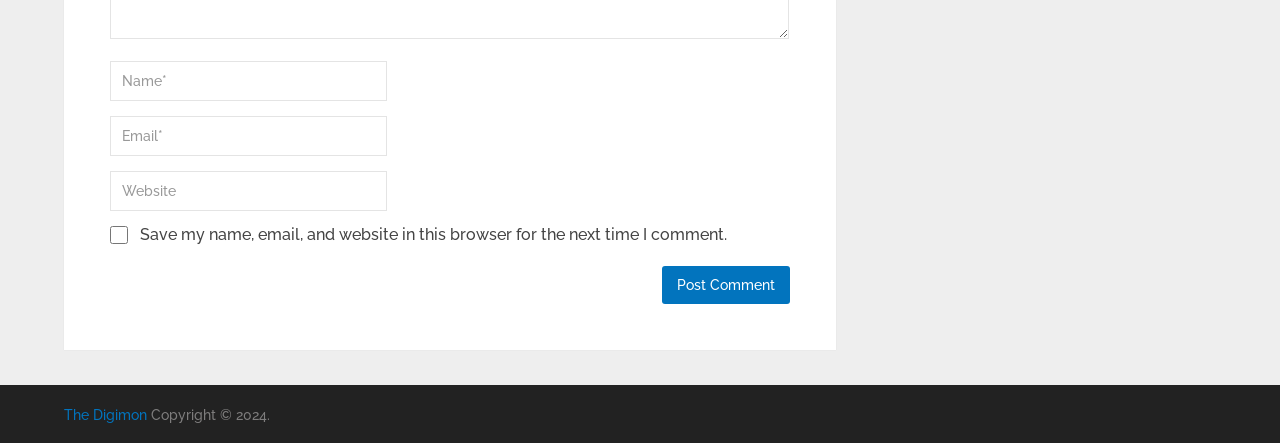Refer to the image and answer the question with as much detail as possible: How many textboxes are there in the form?

There are three textboxes in the form, labeled as 'Name*', 'Email*', and 'Website'. These textboxes are used to input user information for commenting.